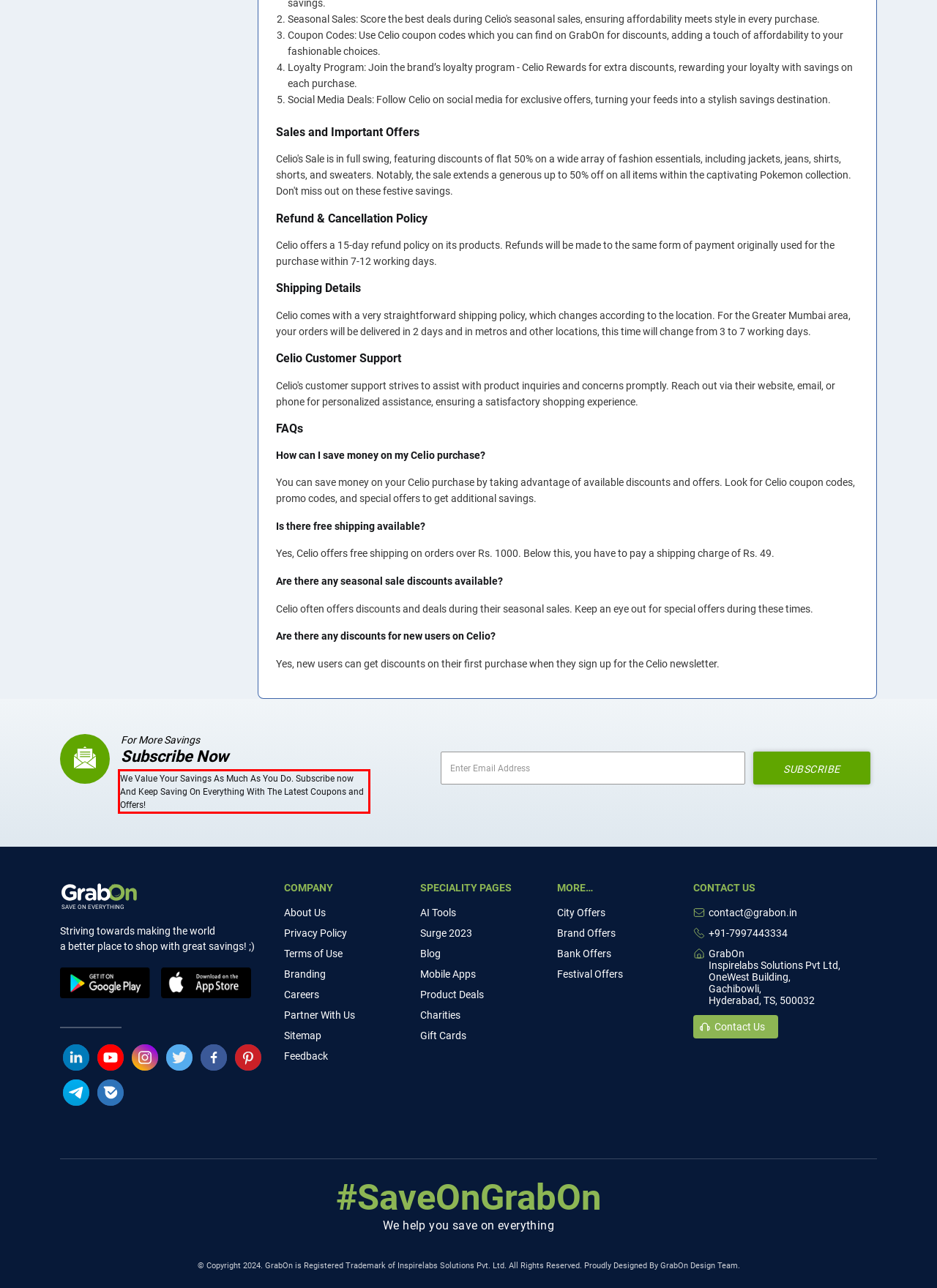Analyze the screenshot of the webpage and extract the text from the UI element that is inside the red bounding box.

We Value Your Savings As Much As You Do. Subscribe now And Keep Saving On Everything With The Latest Coupons and Offers!